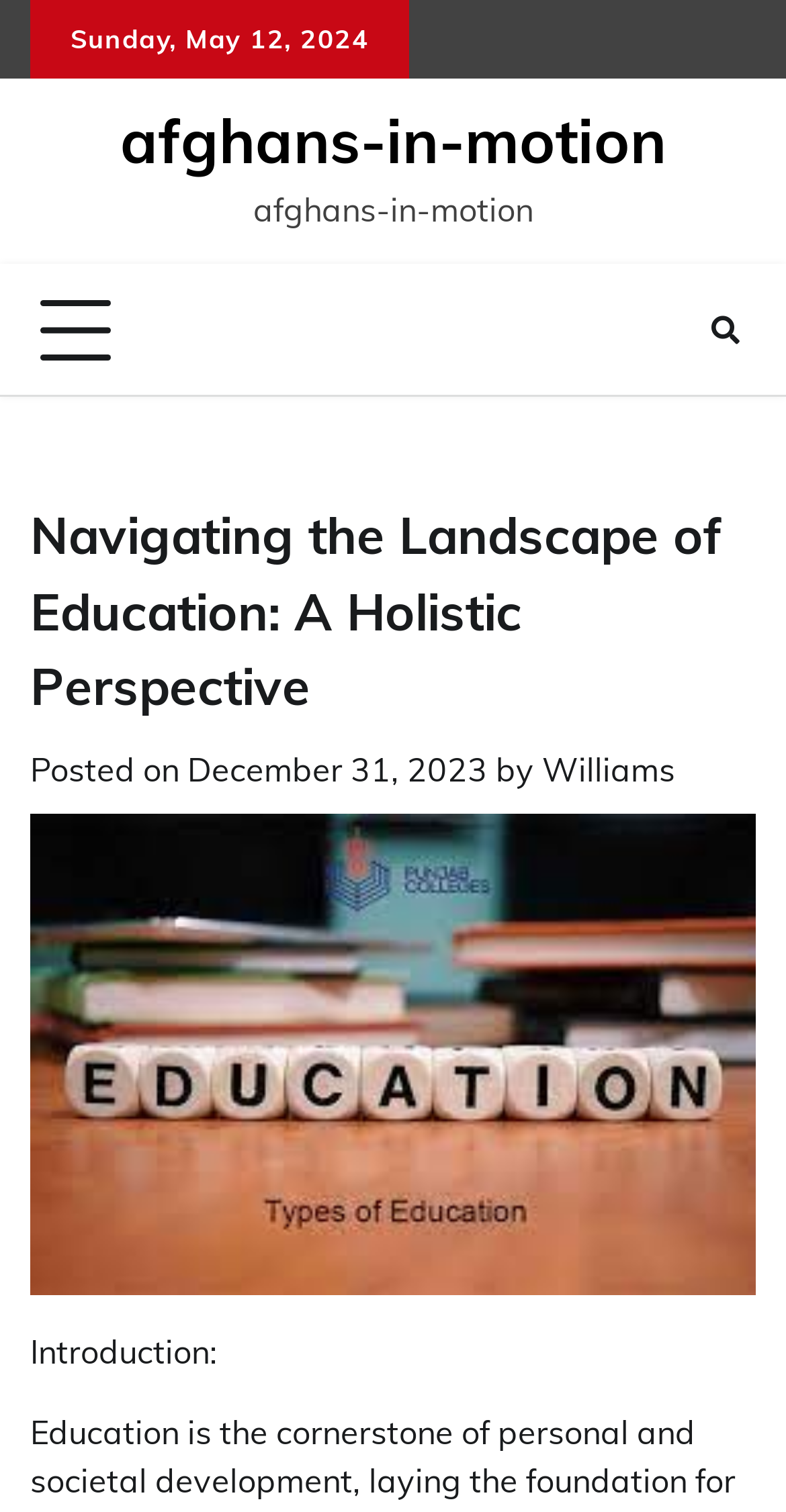What is the day of the week shown on the webpage?
Could you give a comprehensive explanation in response to this question?

I found the day of the week shown on the webpage by looking at the static text 'Sunday, May 12, 2024' which is located at the top of the webpage.